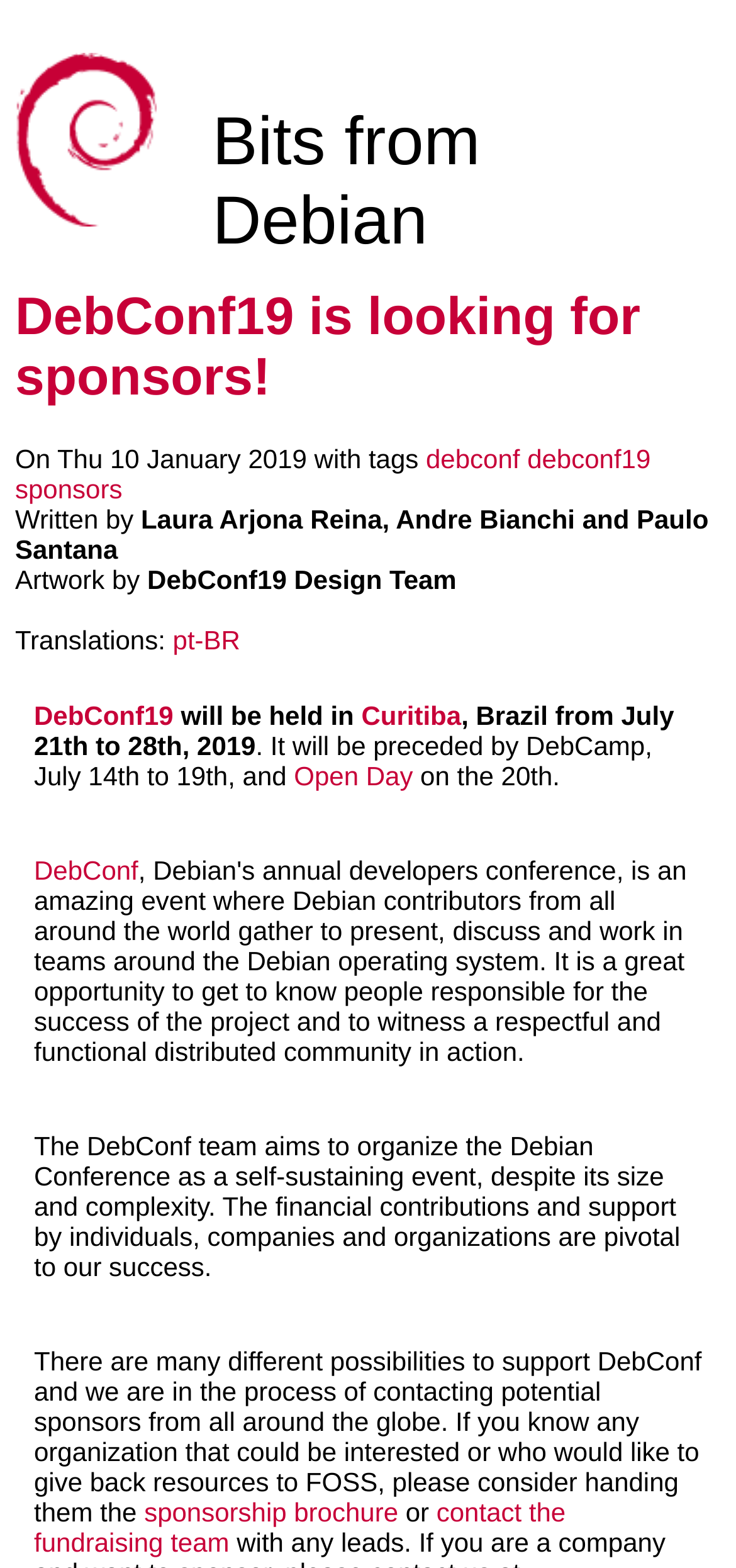Find the bounding box coordinates of the clickable area that will achieve the following instruction: "Click on the DebConf link".

[0.579, 0.282, 0.706, 0.302]